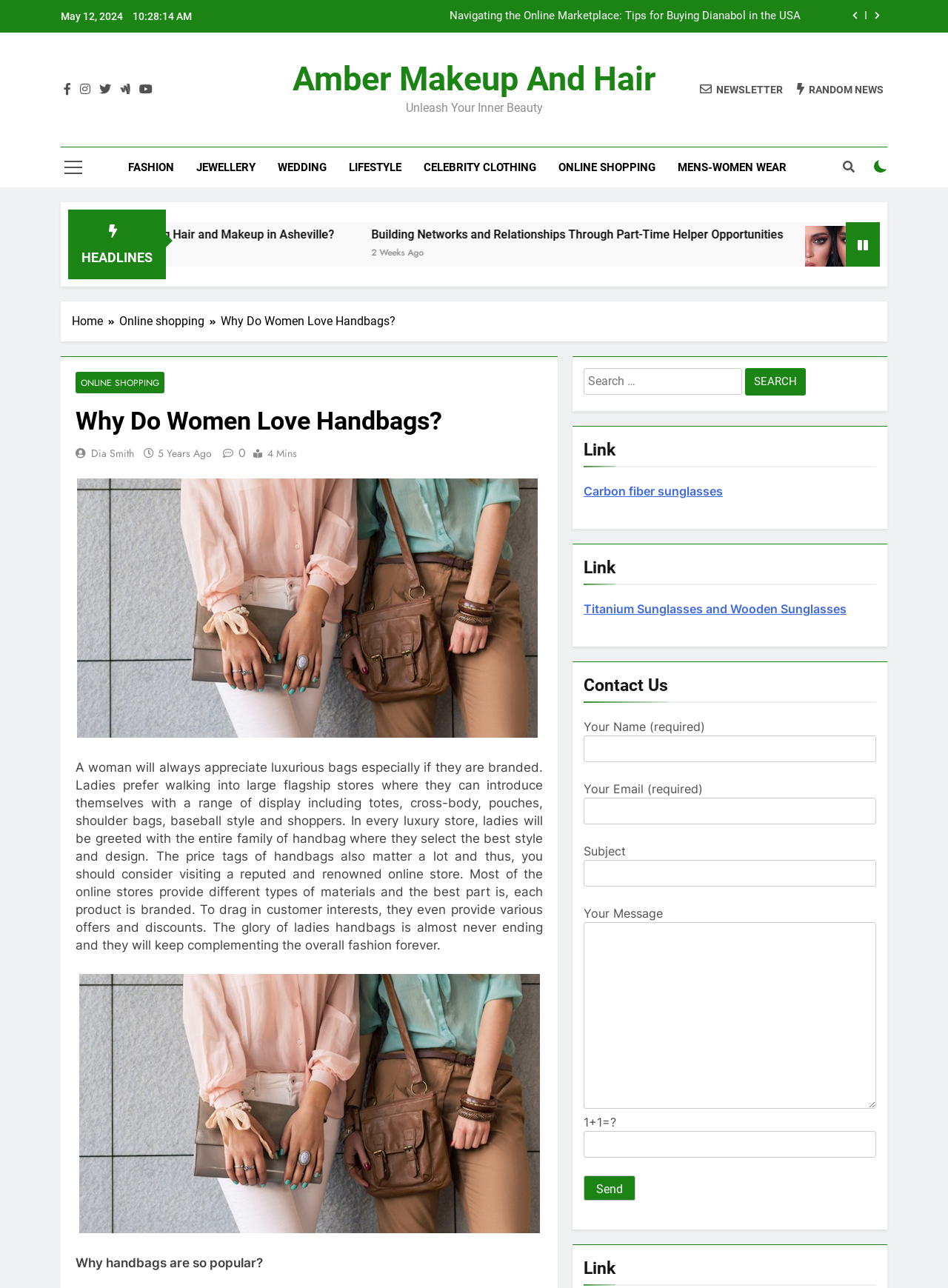What is the date of the article 'Why Do Women Love Handbags?'?
Please provide a single word or phrase in response based on the screenshot.

5 Years Ago